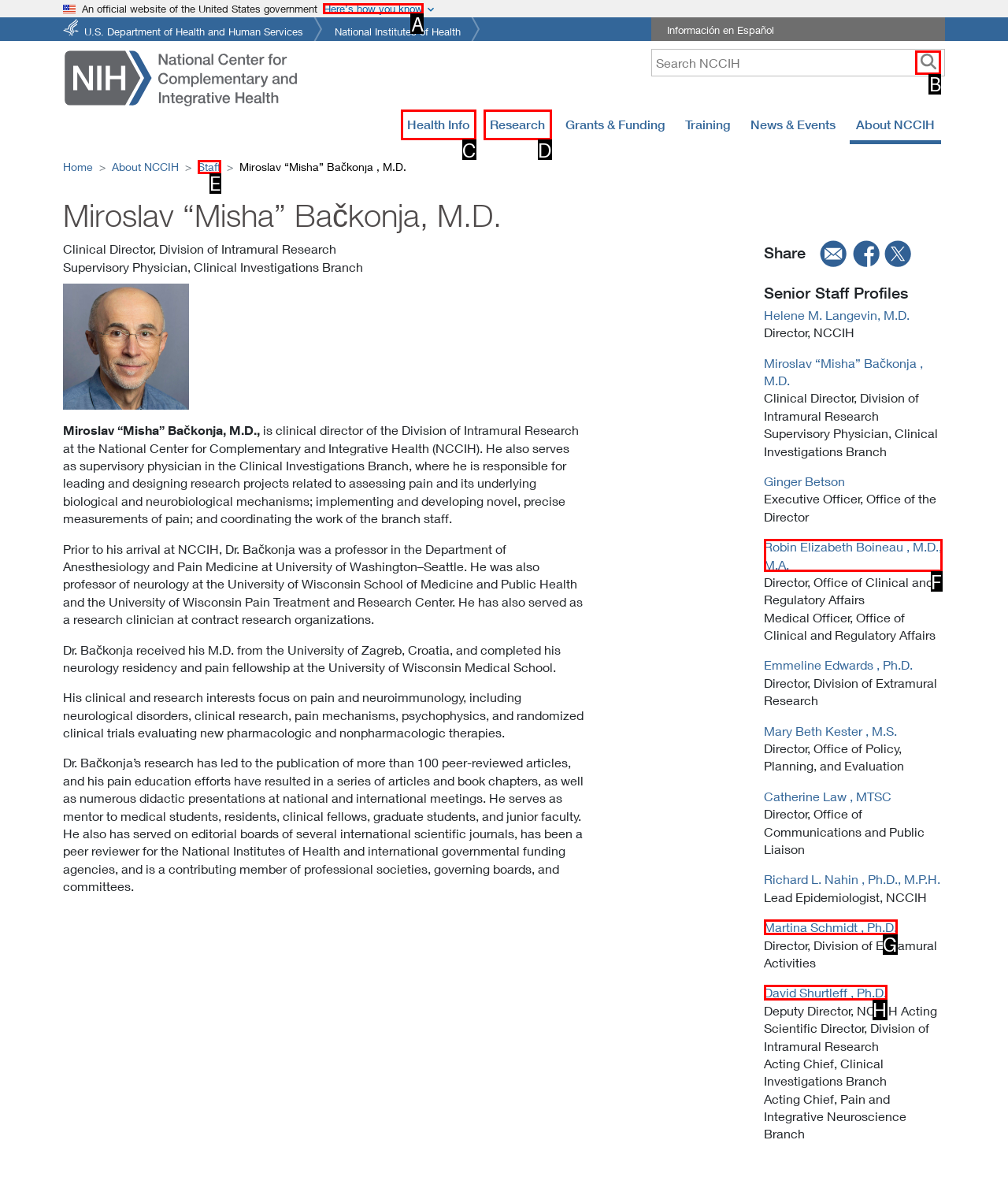Which choice should you pick to execute the task: View the 'Recent Posts'
Respond with the letter associated with the correct option only.

None